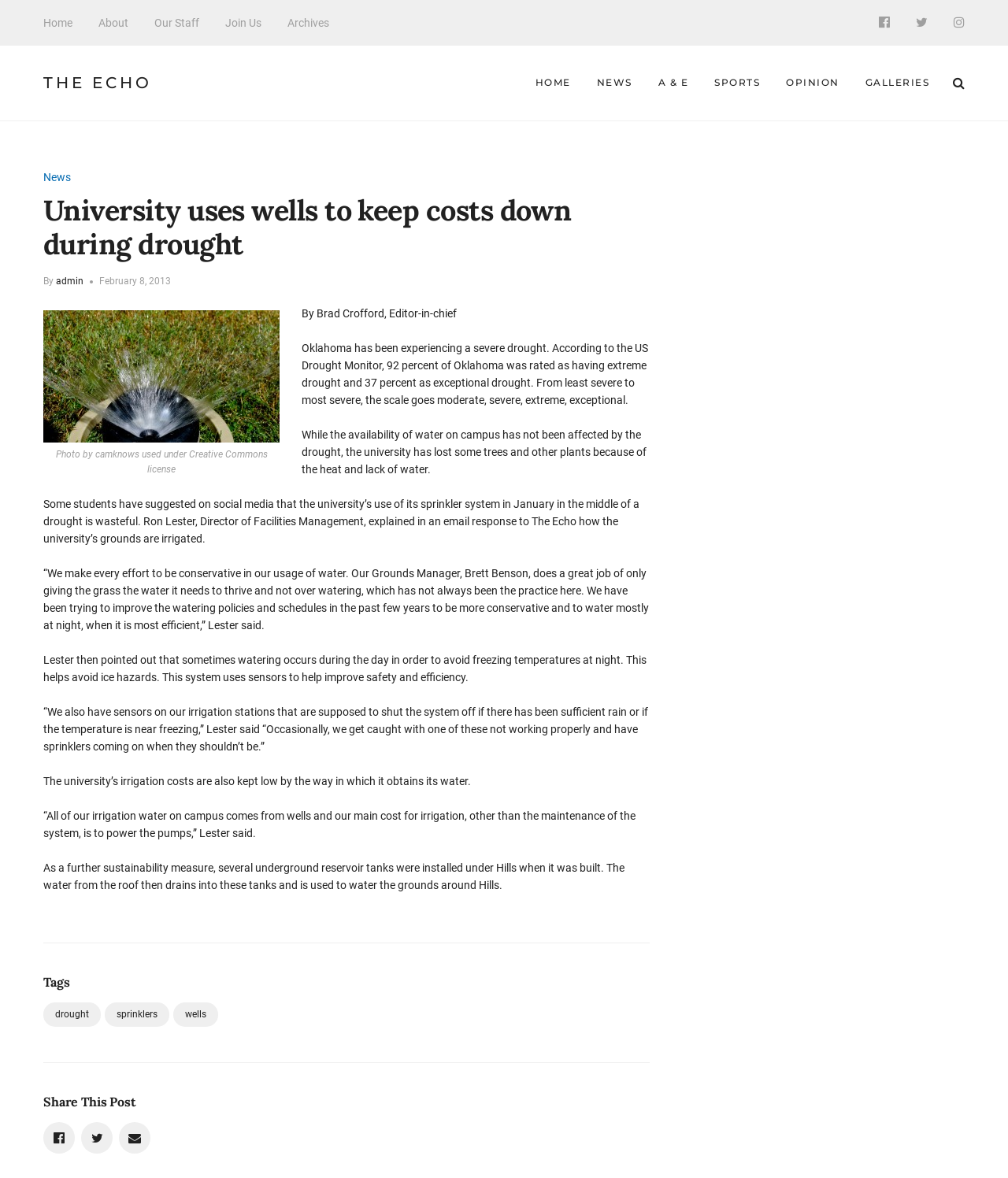Please find the main title text of this webpage.

University uses wells to keep costs down during drought